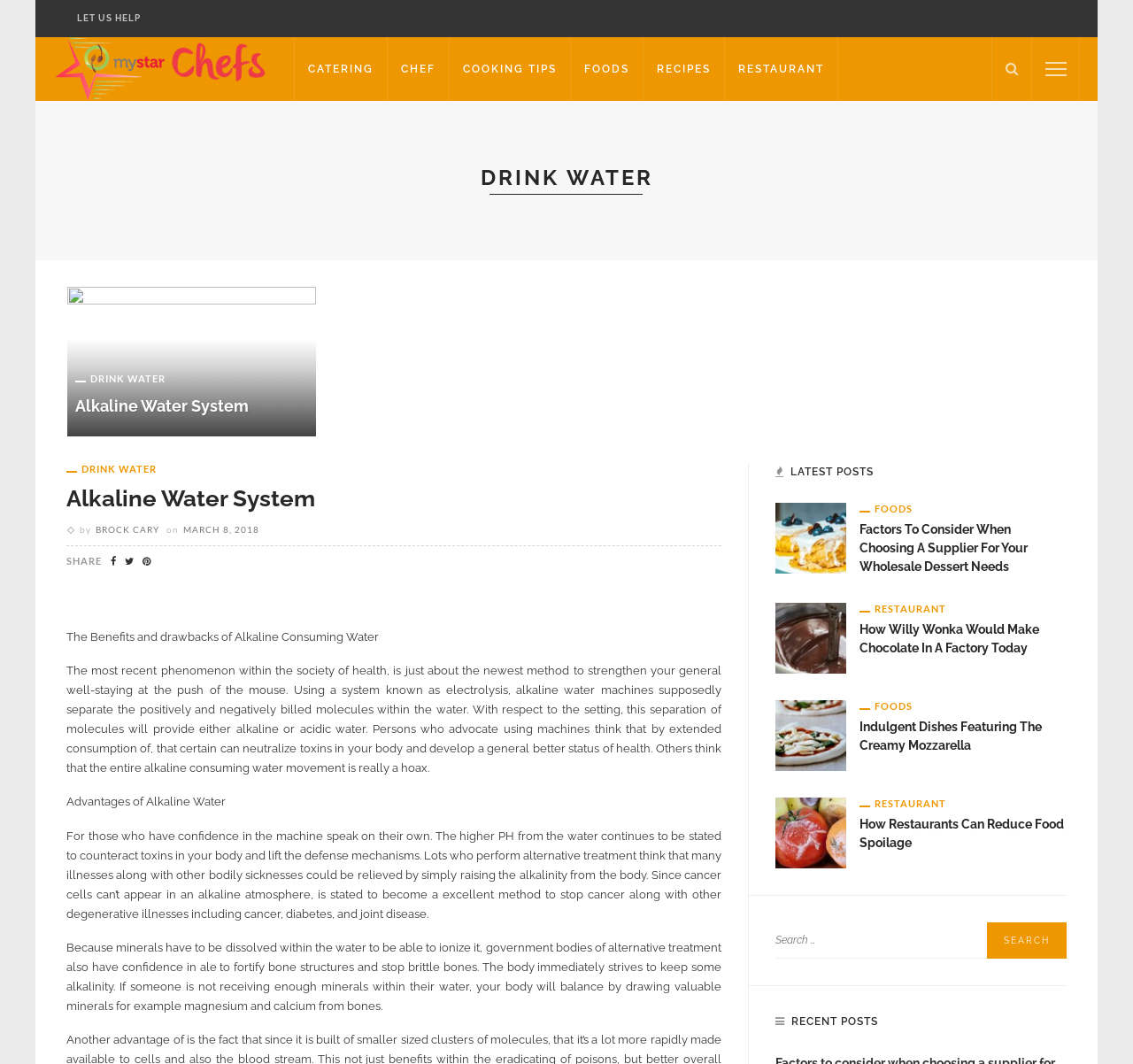Please identify the bounding box coordinates of the element I need to click to follow this instruction: "Search for something".

[0.684, 0.867, 0.941, 0.901]